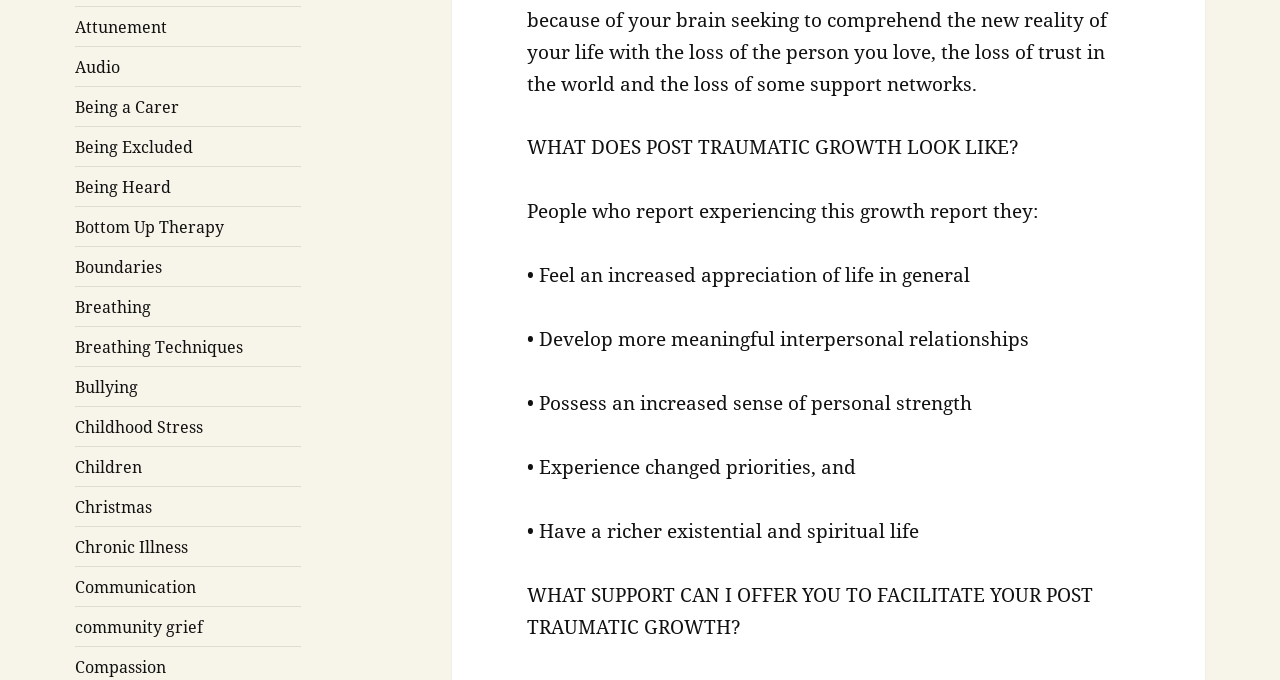Can you give a detailed response to the following question using the information from the image? What is post traumatic growth?

Based on the webpage, post traumatic growth is described as people feeling an increased appreciation of life in general, developing more meaningful interpersonal relationships, possessing an increased sense of personal strength, experiencing changed priorities, and having a richer existential and spiritual life.